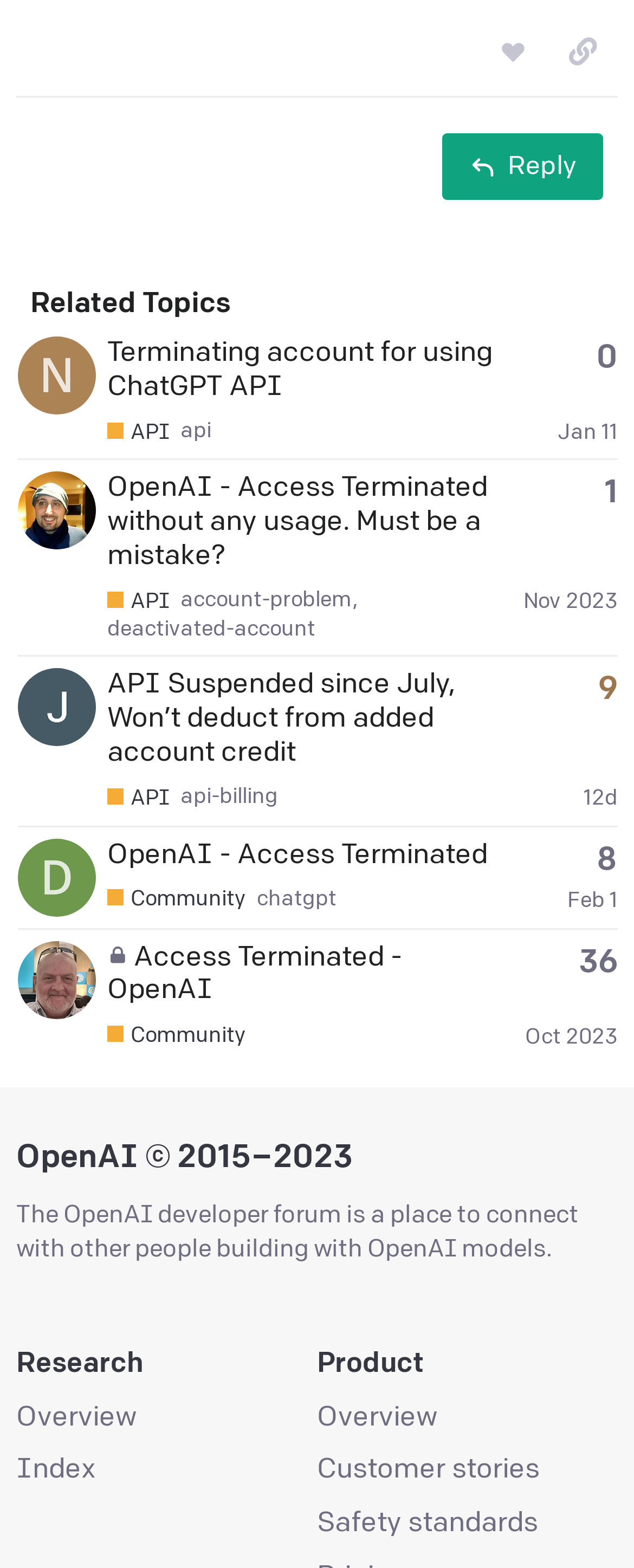How many topics are listed on this page?
Offer a detailed and exhaustive answer to the question.

I counted the number of rows in the table with the heading 'Related Topics', and there are 4 rows, each representing a topic.